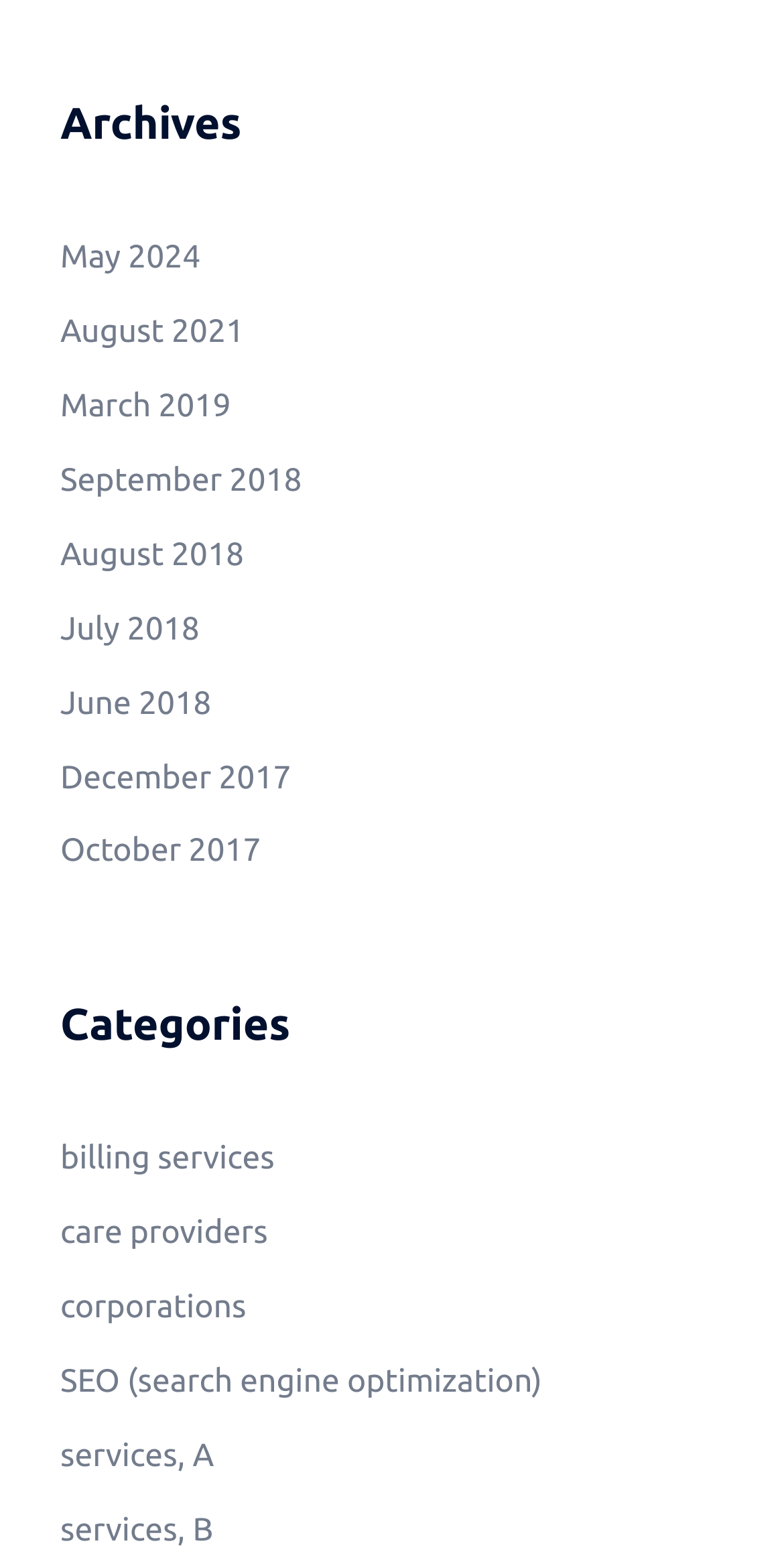What is the category that starts with 'S'?
Using the image, respond with a single word or phrase.

SEO (search engine optimization)